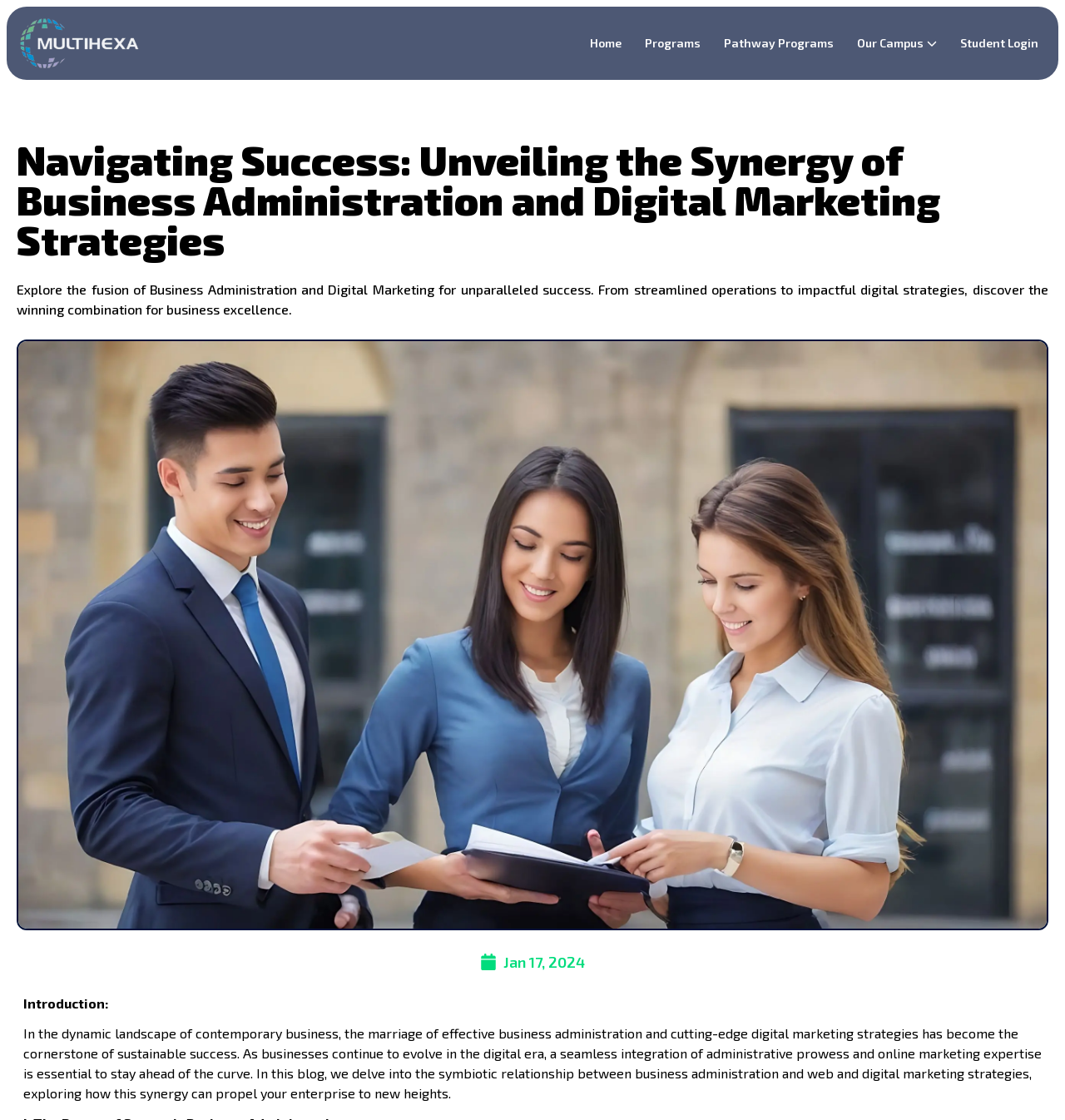Identify the bounding box coordinates of the part that should be clicked to carry out this instruction: "Go to Home".

[0.545, 0.025, 0.593, 0.052]